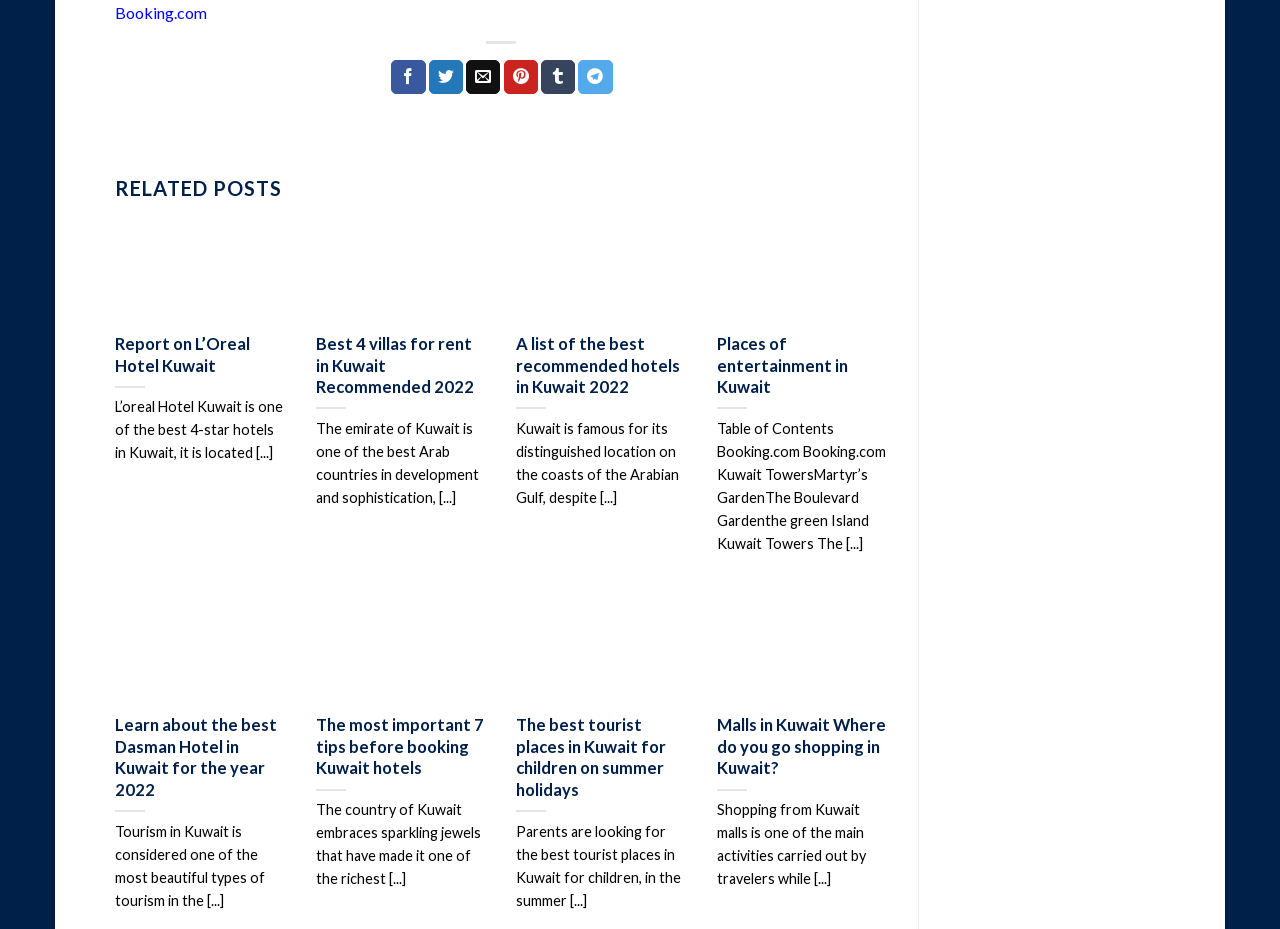What is the name of the hotel mentioned in the first article?
Use the information from the image to give a detailed answer to the question.

The first article has a heading 'Report on L’Oreal Hotel Kuwait' and a link with the same text, indicating that the article is about a hotel with this name.